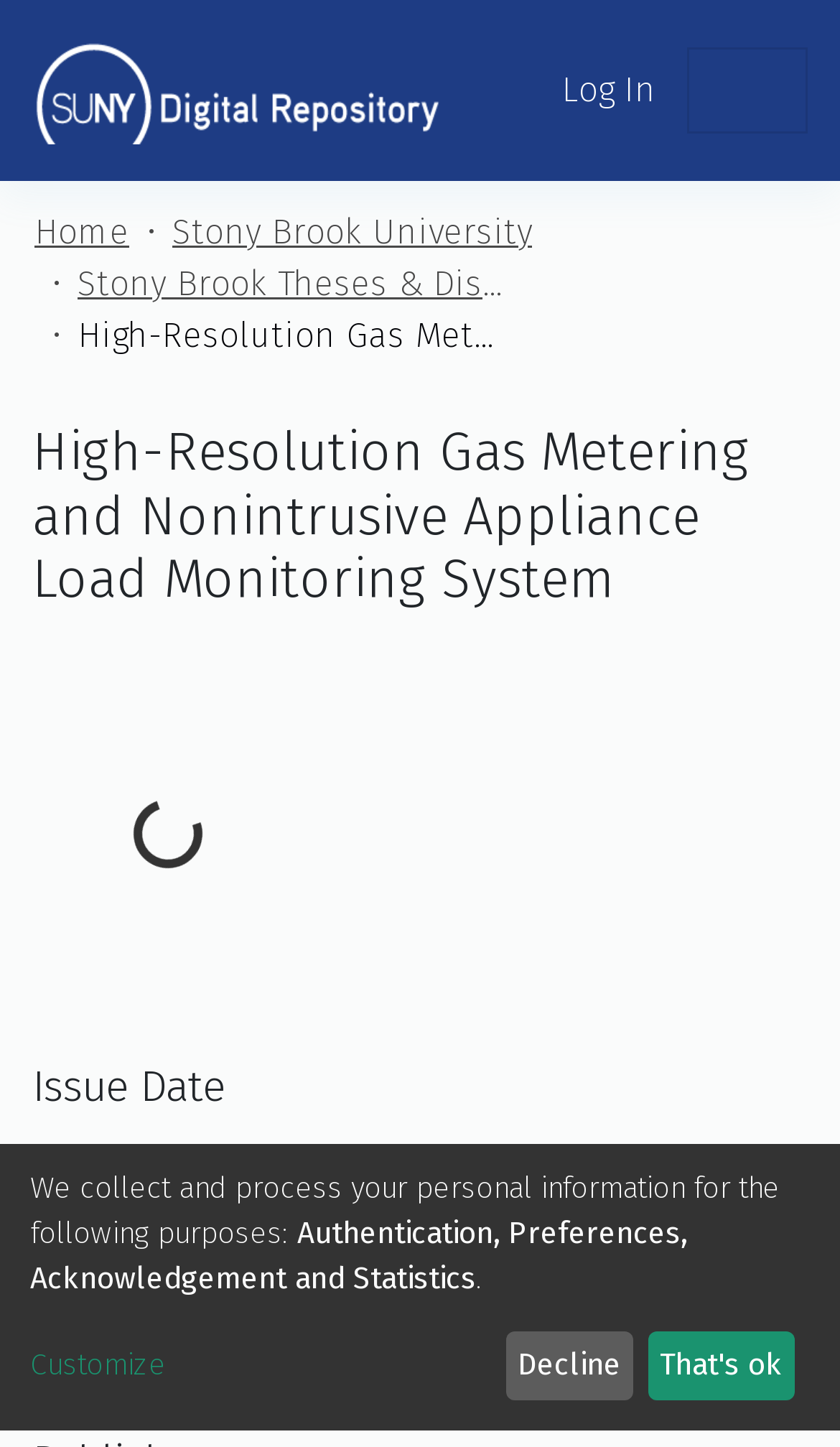Please look at the image and answer the question with a detailed explanation: What is the name of the repository?

I found the answer by looking at the breadcrumb navigation section, where it says 'Home > Stony Brook University > Stony Brook Theses & Dissertations [SBU]'.